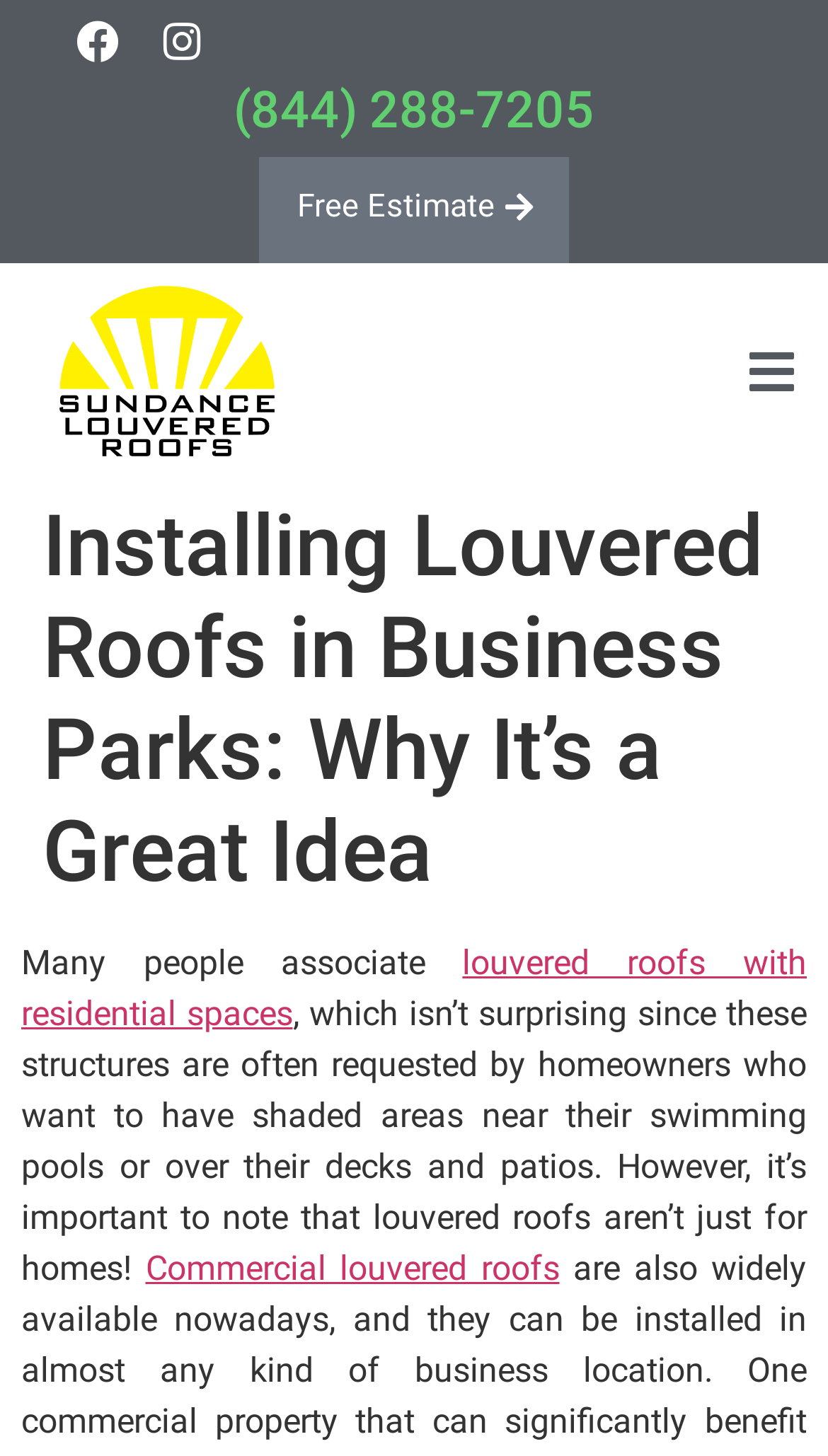What is the purpose of the 'Free Estimate' link?
Refer to the image and provide a detailed answer to the question.

I assumed this by looking at the link element with the text 'Free Estimate' which suggests that clicking on it will provide a free estimate for a service or product, likely related to louvered roofs.